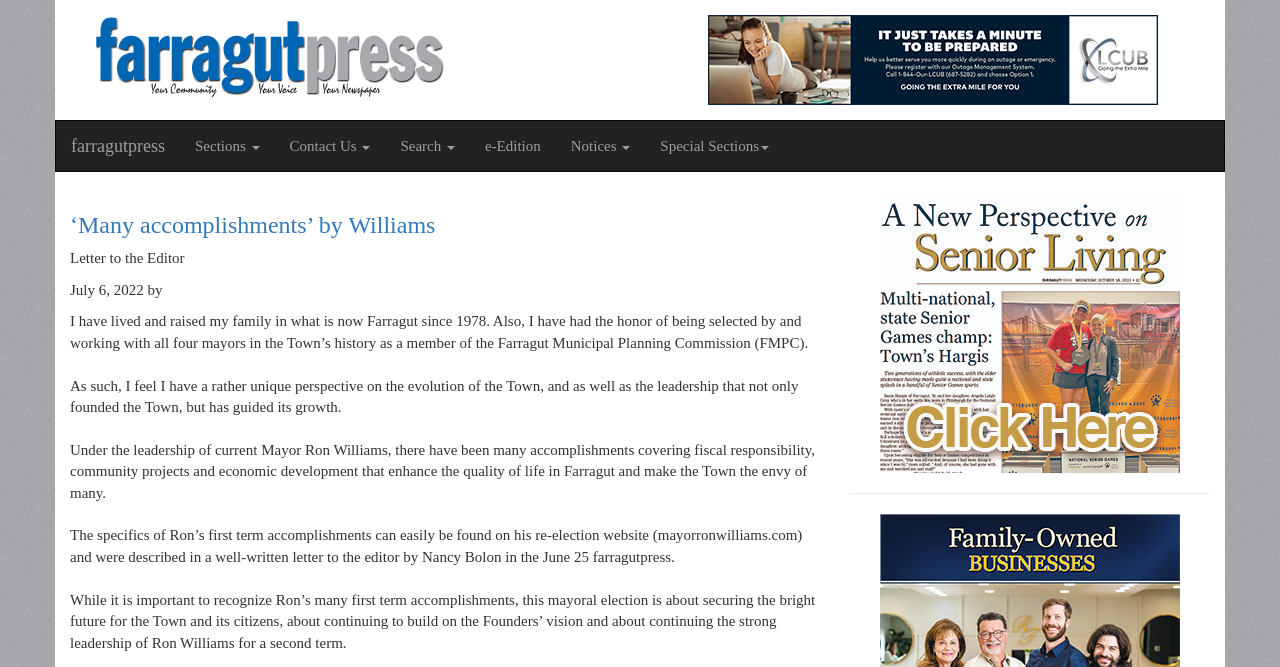Determine the bounding box of the UI element mentioned here: "‘Many accomplishments’ by Williams". The coordinates must be in the format [left, top, right, bottom] with values ranging from 0 to 1.

[0.055, 0.318, 0.34, 0.357]